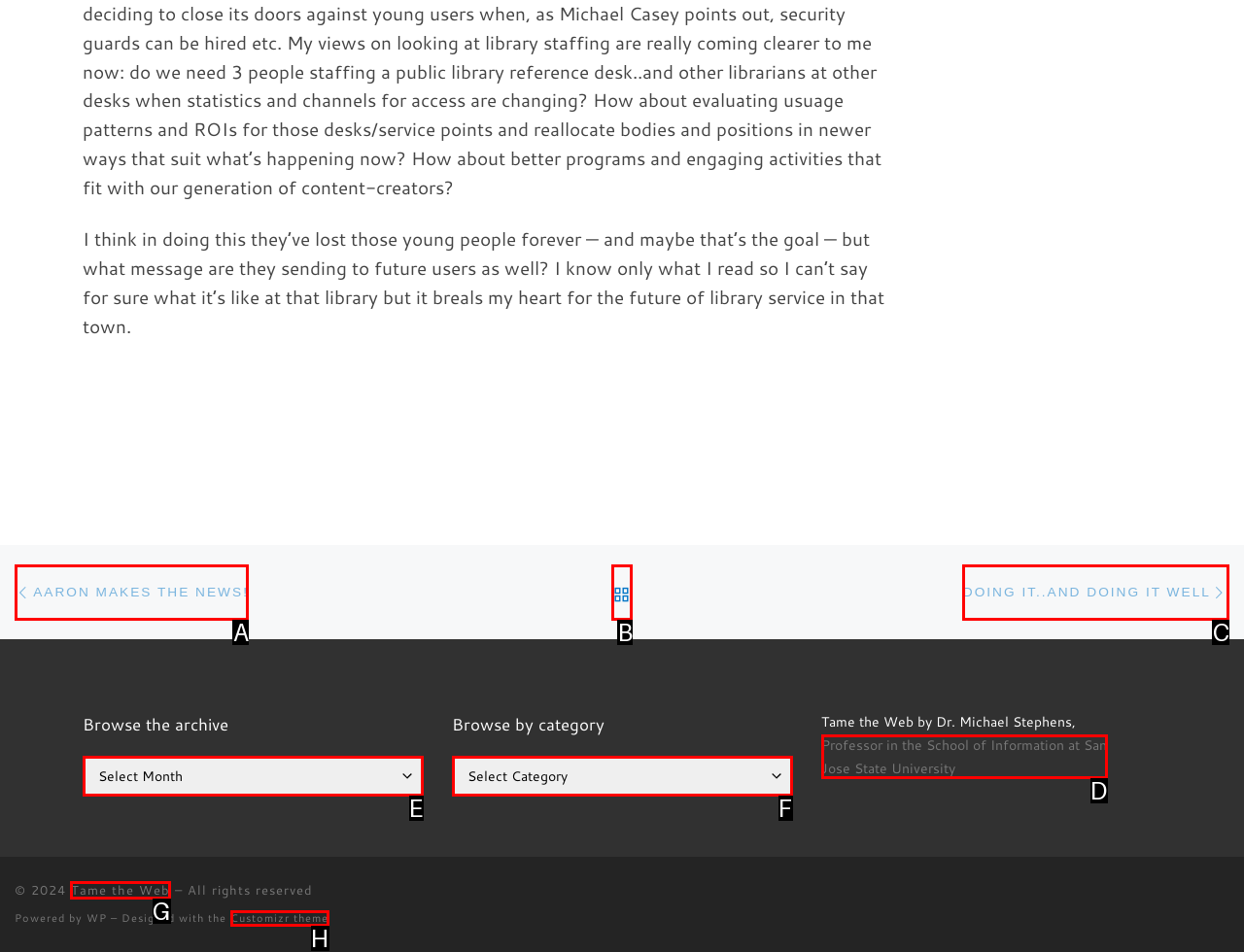Identify the letter of the UI element needed to carry out the task: Visit 'Tame the Web' website
Reply with the letter of the chosen option.

G